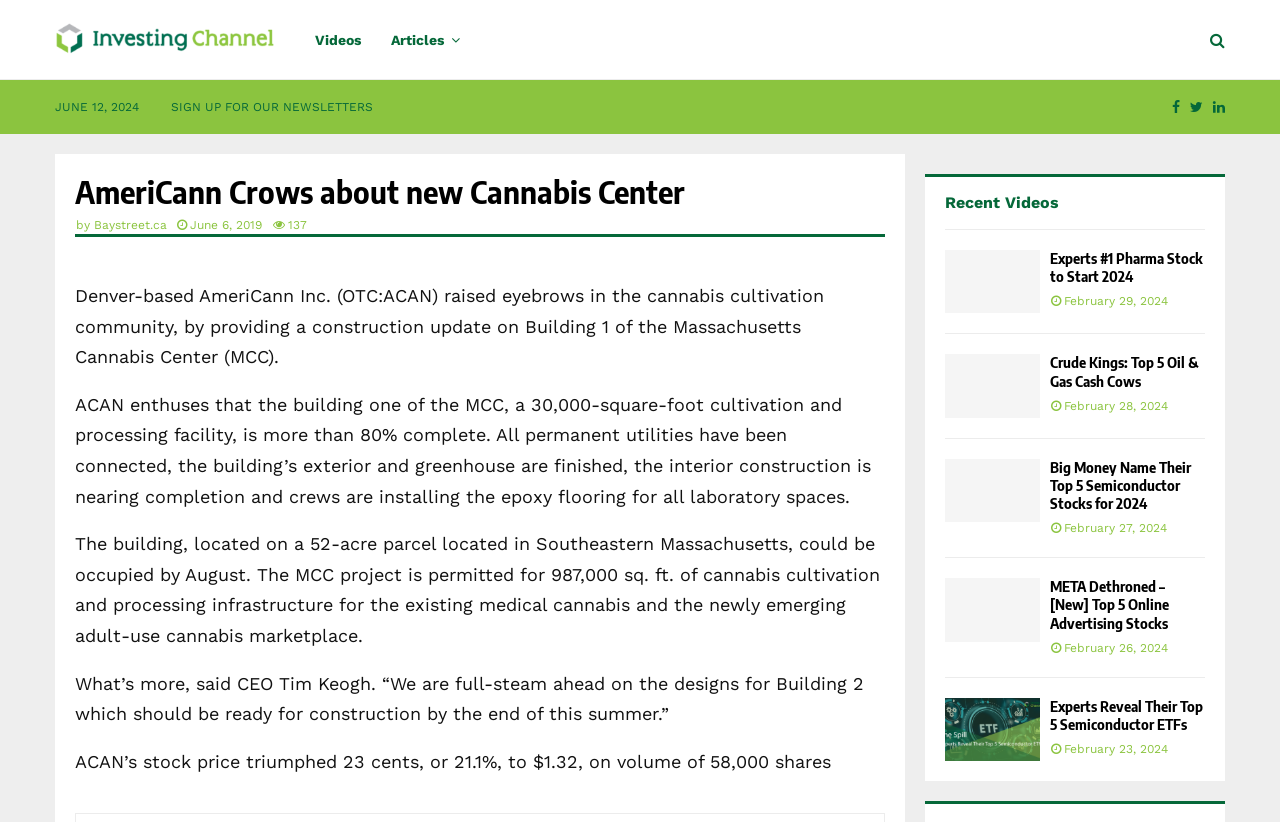How many articles are listed under 'Recent Videos'?
Could you give a comprehensive explanation in response to this question?

The webpage lists four articles under the 'Recent Videos' section, each with a heading, link, and time. These articles are 'Experts #1 Pharma Stock to Start 2024', 'Crude Kings: Top 5 Oil & Gas Cash Cows', 'Big Money Name Their Top 5 Semiconductor Stocks for 2024', and 'META Dethroned – [New] Top 5 Online Advertising Stocks'.